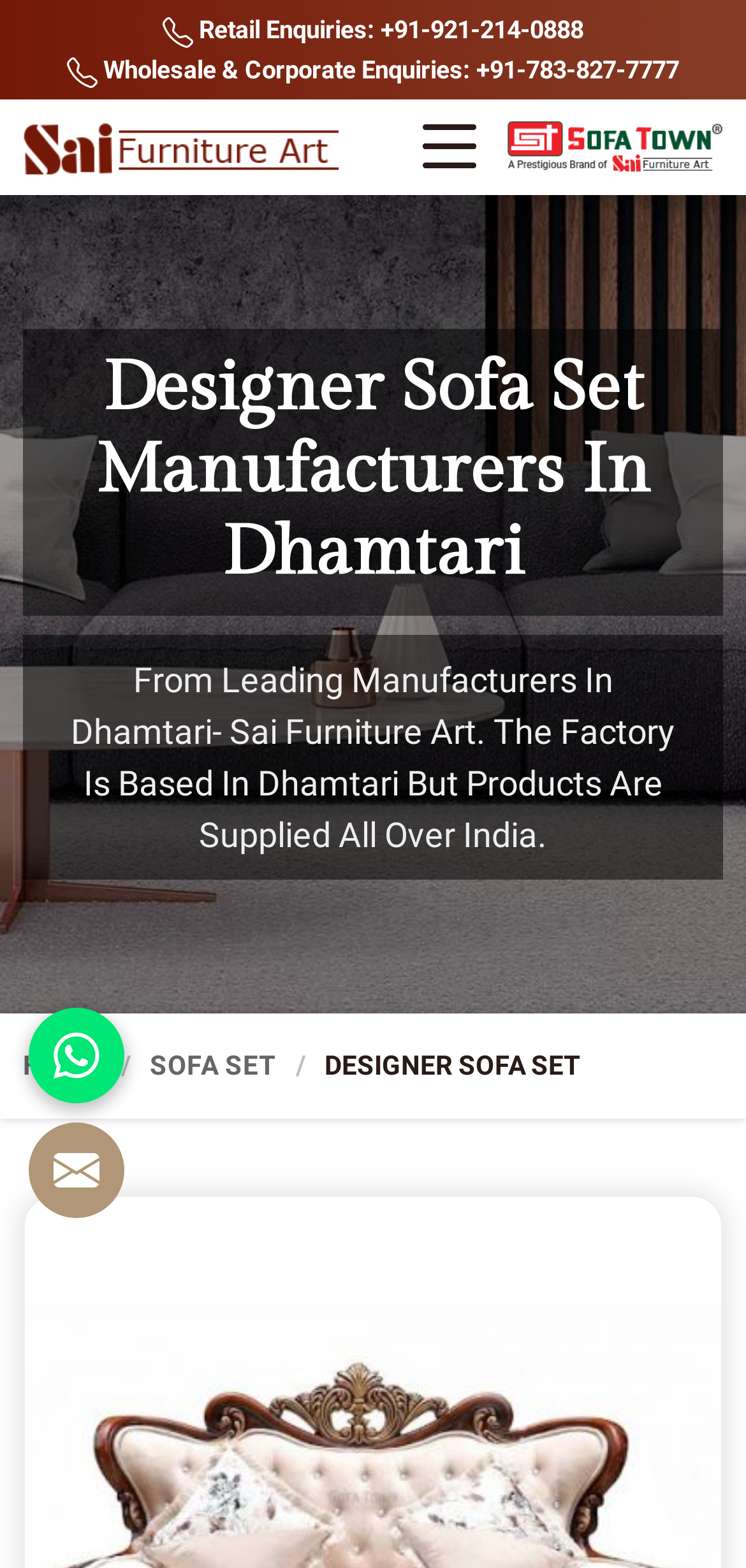Highlight the bounding box of the UI element that corresponds to this description: "Wholesale & Corporate Enquiries: +91-783-827-7777".

[0.09, 0.035, 0.91, 0.056]